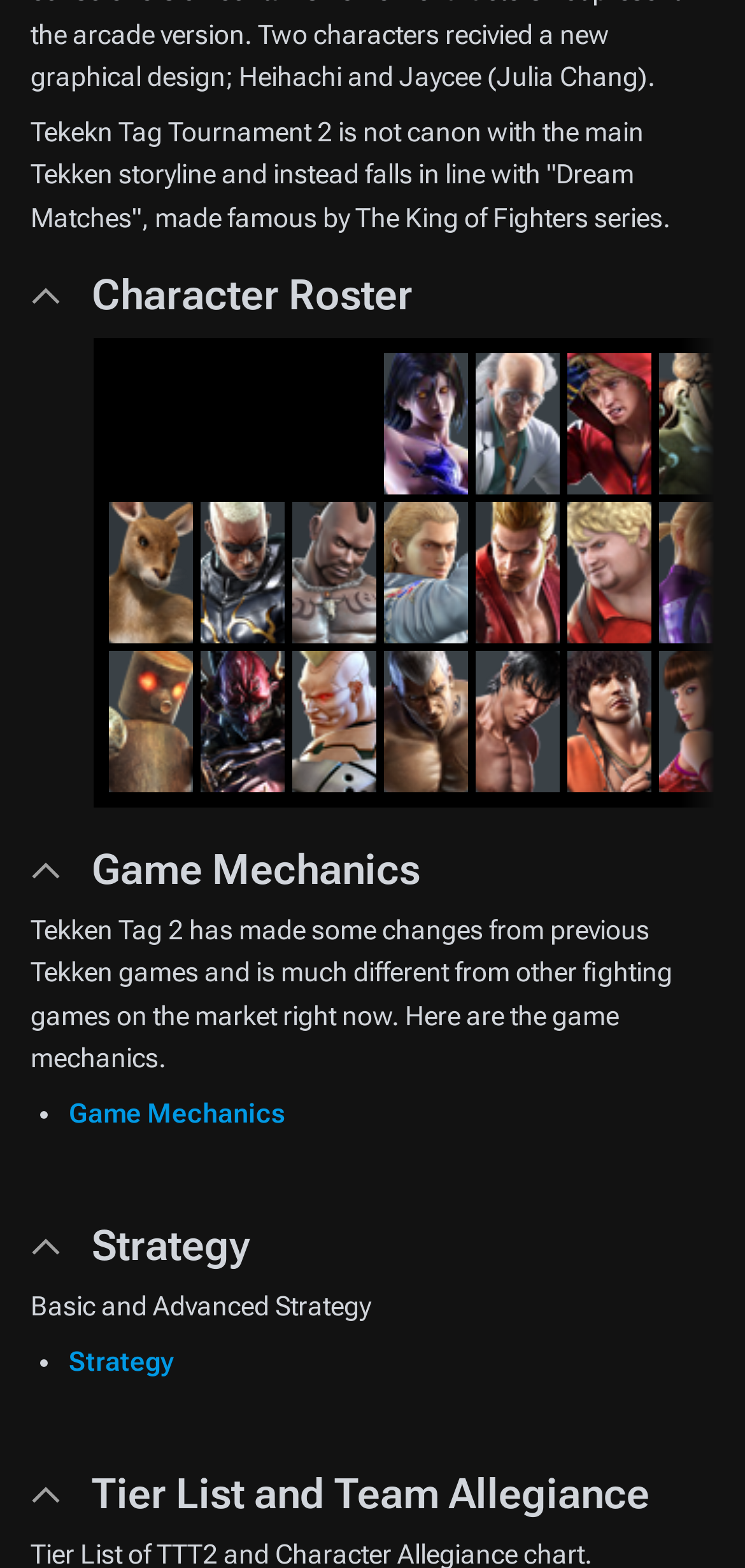Please identify the bounding box coordinates of the area that needs to be clicked to fulfill the following instruction: "Expand Tier List and Team Allegiance."

[0.123, 0.936, 0.959, 0.97]